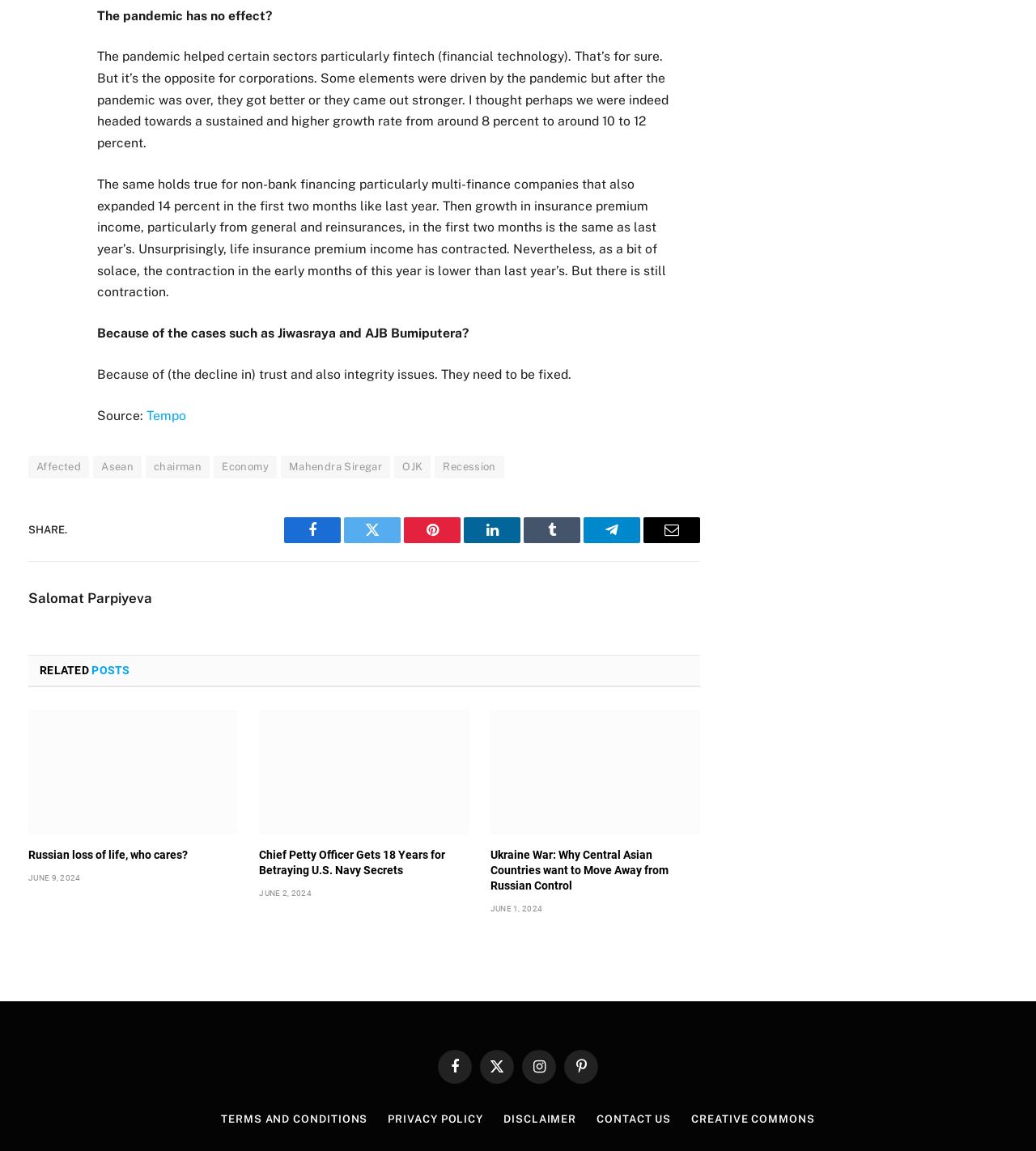Please examine the image and answer the question with a detailed explanation:
What is the source of the article?

The source of the article is mentioned at the bottom of the text, where it says 'Source: Tempo'. This indicates that the article is from Tempo, a news organization.